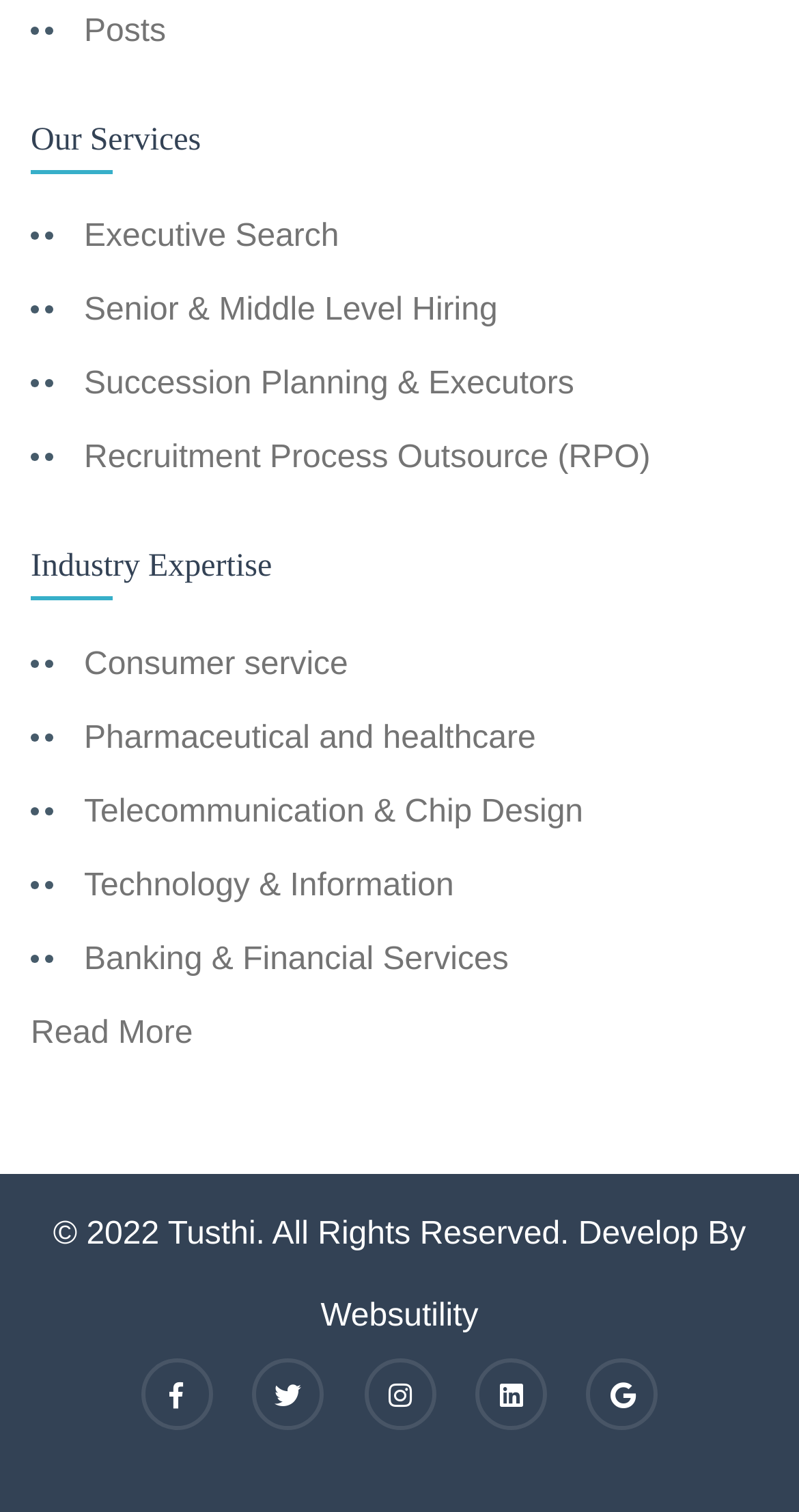Specify the bounding box coordinates of the area to click in order to follow the given instruction: "Go to the company's LinkedIn page."

[0.595, 0.898, 0.684, 0.945]